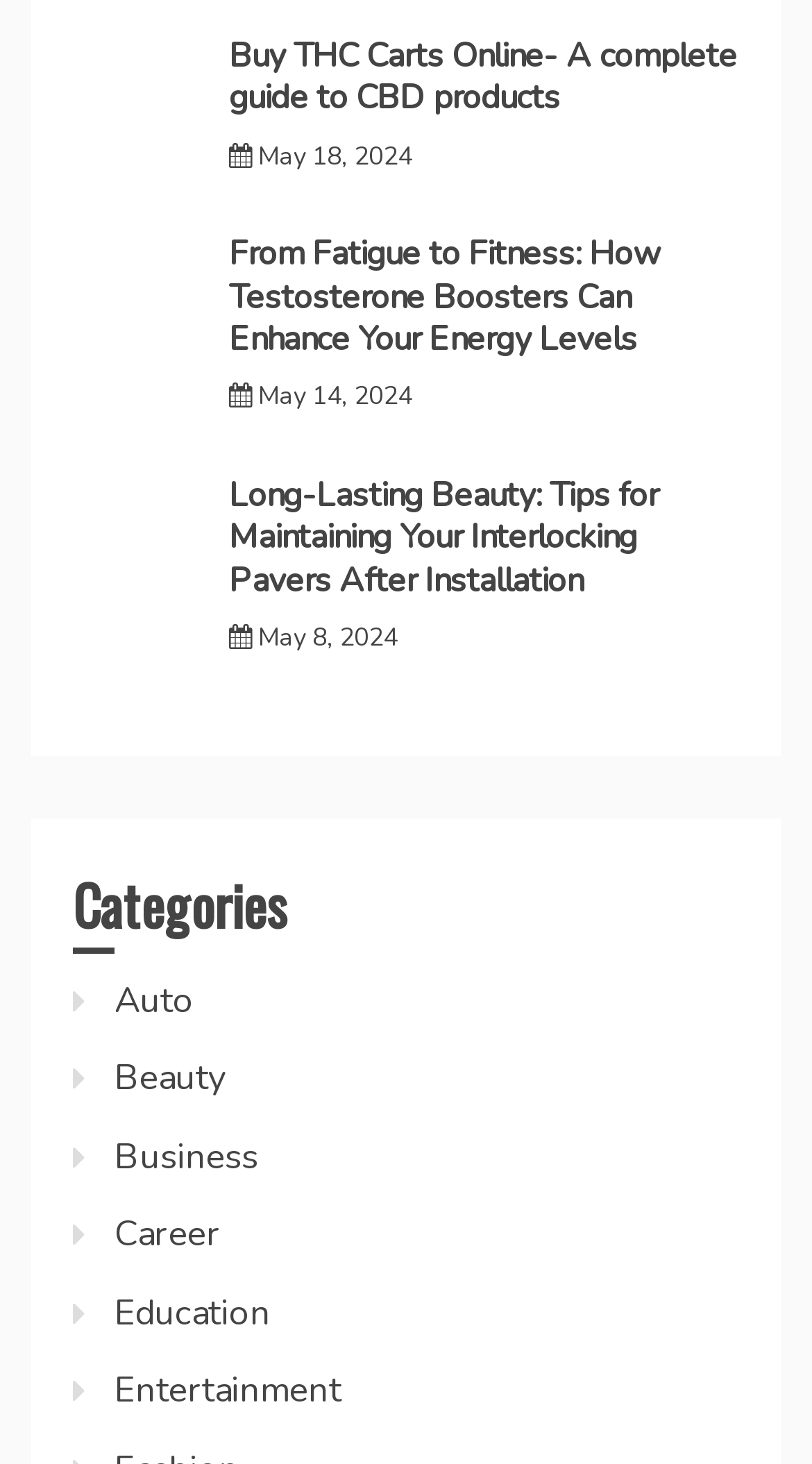Find the bounding box coordinates for the UI element that matches this description: "Career".

[0.141, 0.827, 0.272, 0.859]